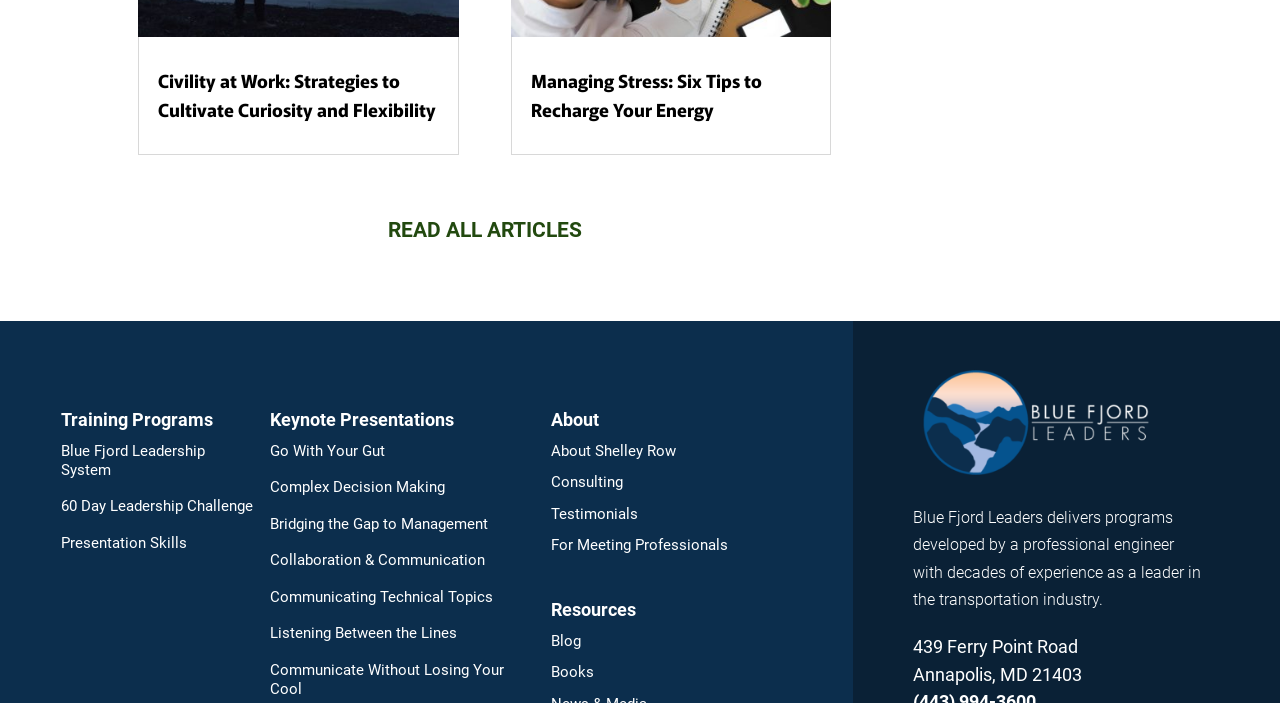Please find the bounding box for the UI element described by: "Go With Your Gut".

[0.211, 0.628, 0.419, 0.67]